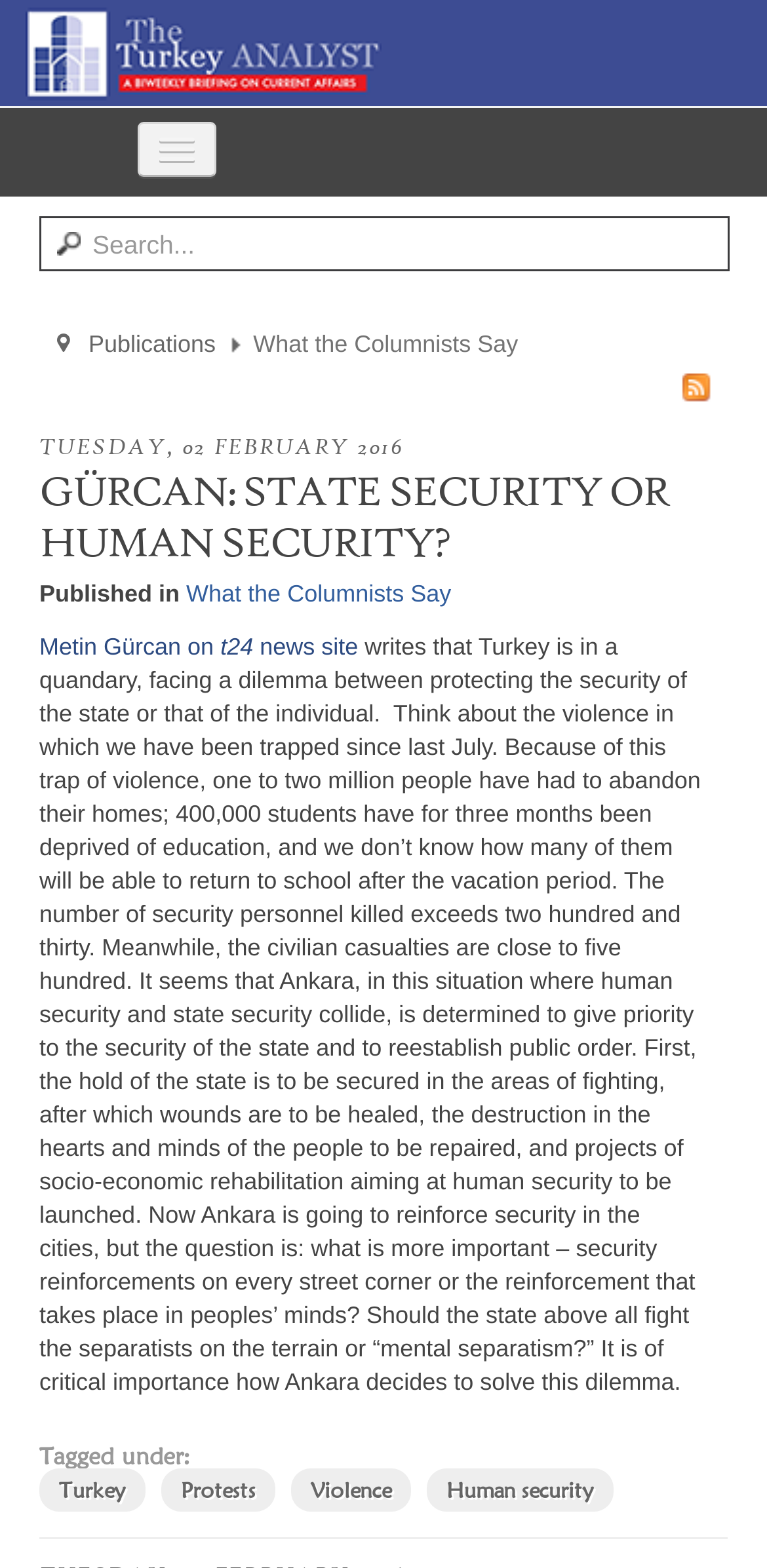Refer to the screenshot and answer the following question in detail:
What is the date of the article?

The date of the article can be found in the StaticText element with the text 'TUESDAY, 02 FEBRUARY 2016' which is located at the top of the webpage.